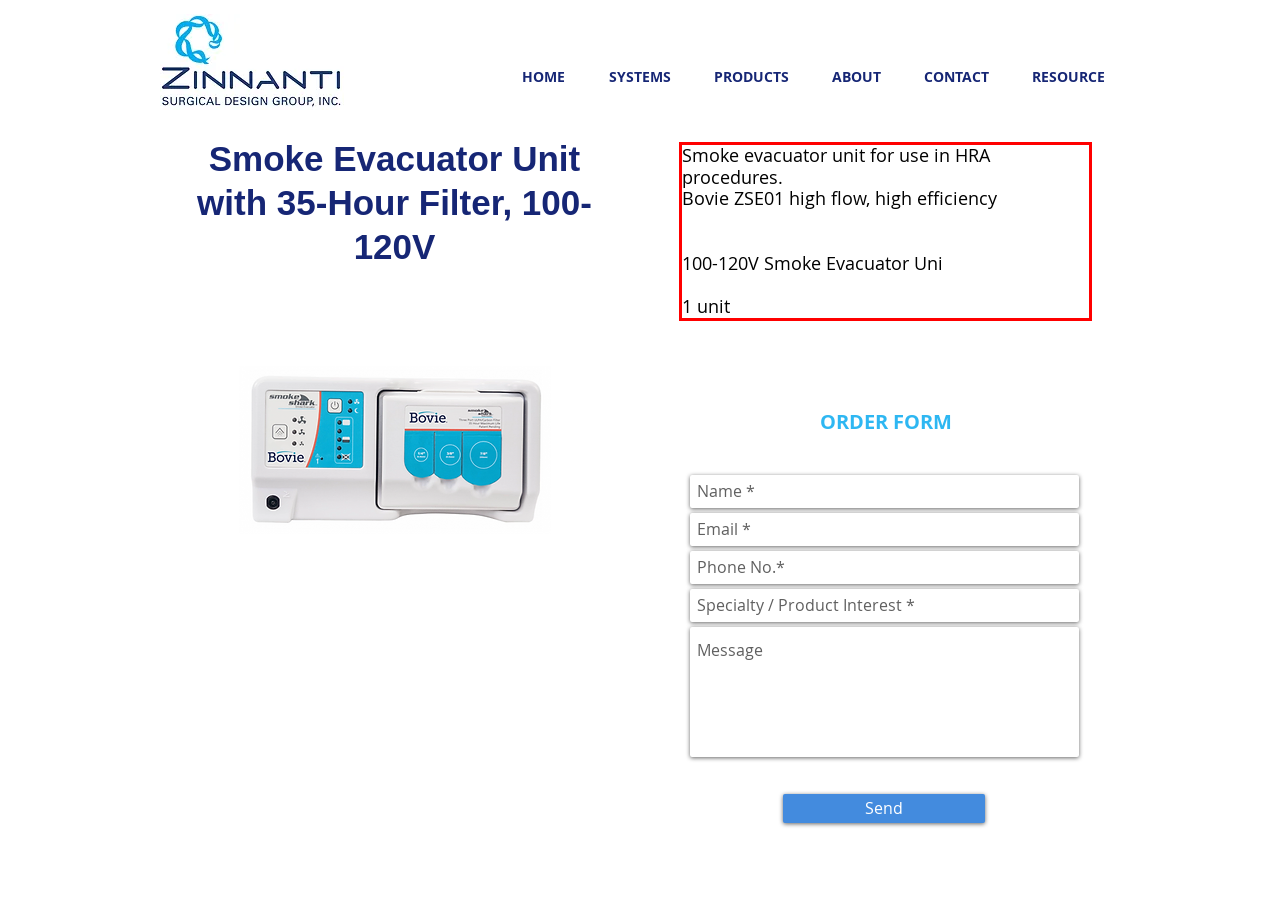In the given screenshot, locate the red bounding box and extract the text content from within it.

Smoke evacuator unit for use in HRA procedures. Bovie ZSE01 high flow, high efficiency 100-120V Smoke Evacuator Uni 1 unit